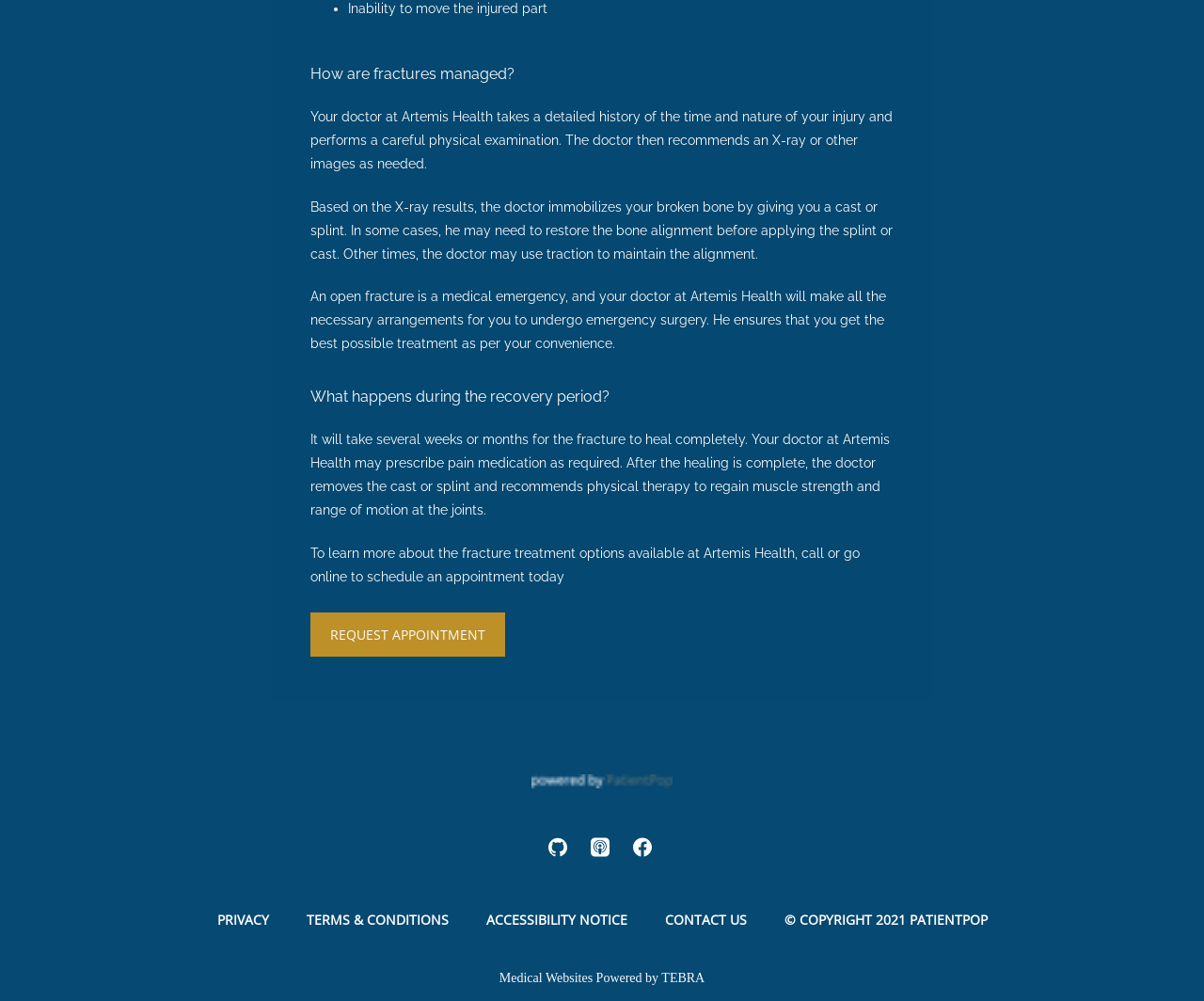Provide your answer in a single word or phrase: 
What is the name of the health organization mentioned on the webpage?

Artemis Health